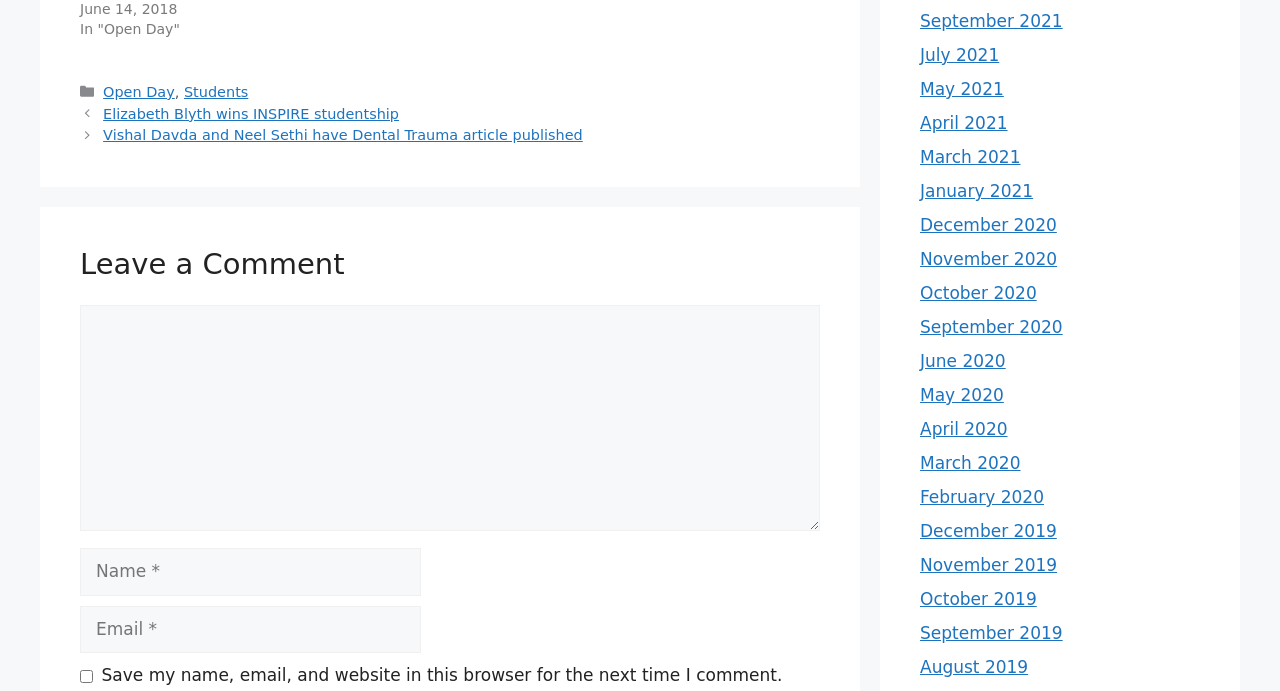Please mark the bounding box coordinates of the area that should be clicked to carry out the instruction: "Leave a comment".

[0.062, 0.357, 0.641, 0.412]